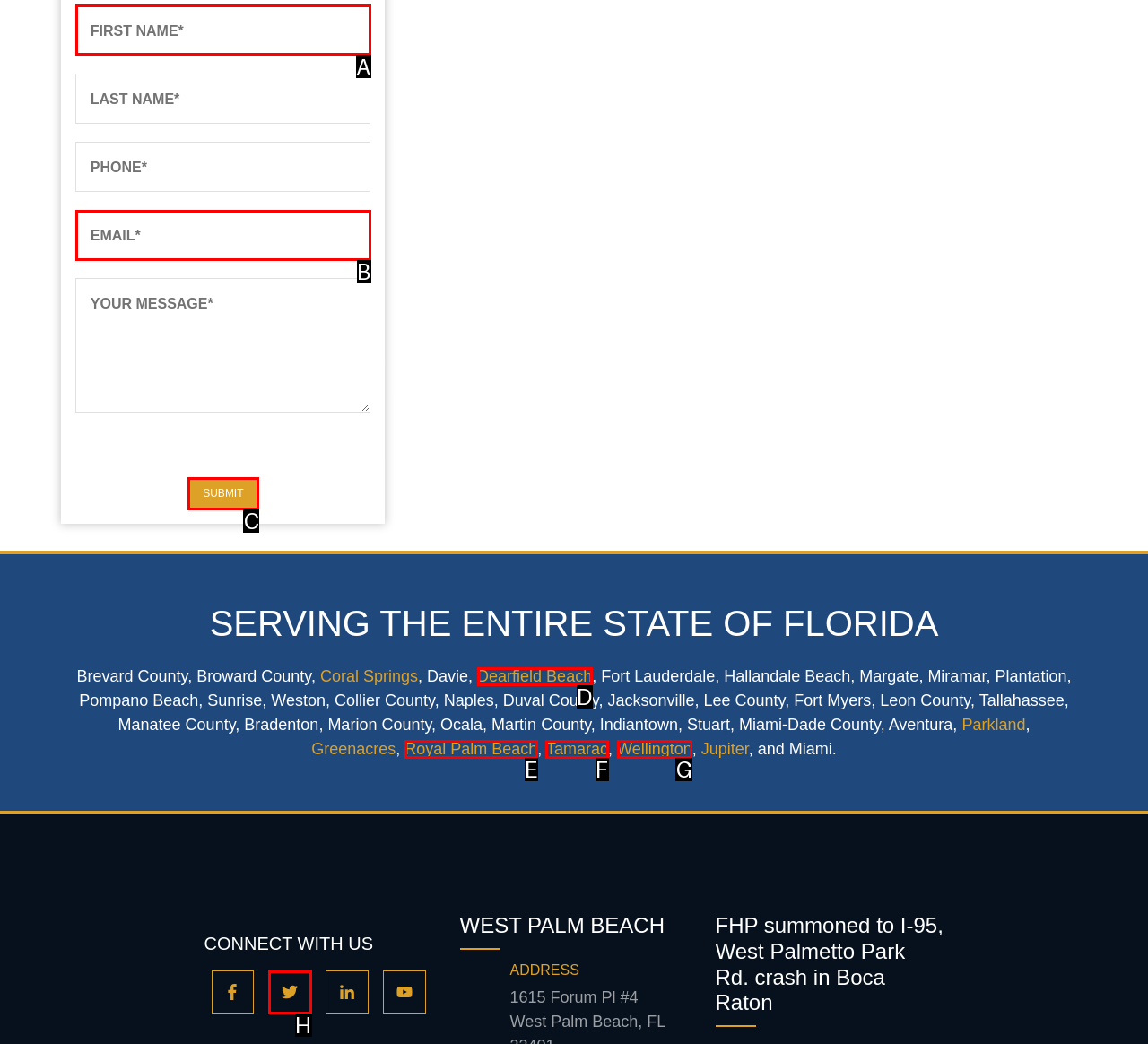Determine the HTML element to click for the instruction: Enter first name.
Answer with the letter corresponding to the correct choice from the provided options.

A